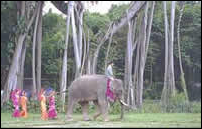Refer to the image and provide an in-depth answer to the question: 
What type of attire are the people wearing?

The caption describes the people as wearing 'traditional attire', suggesting that they are dressed in clothing that is customary to their cultural or regional heritage.